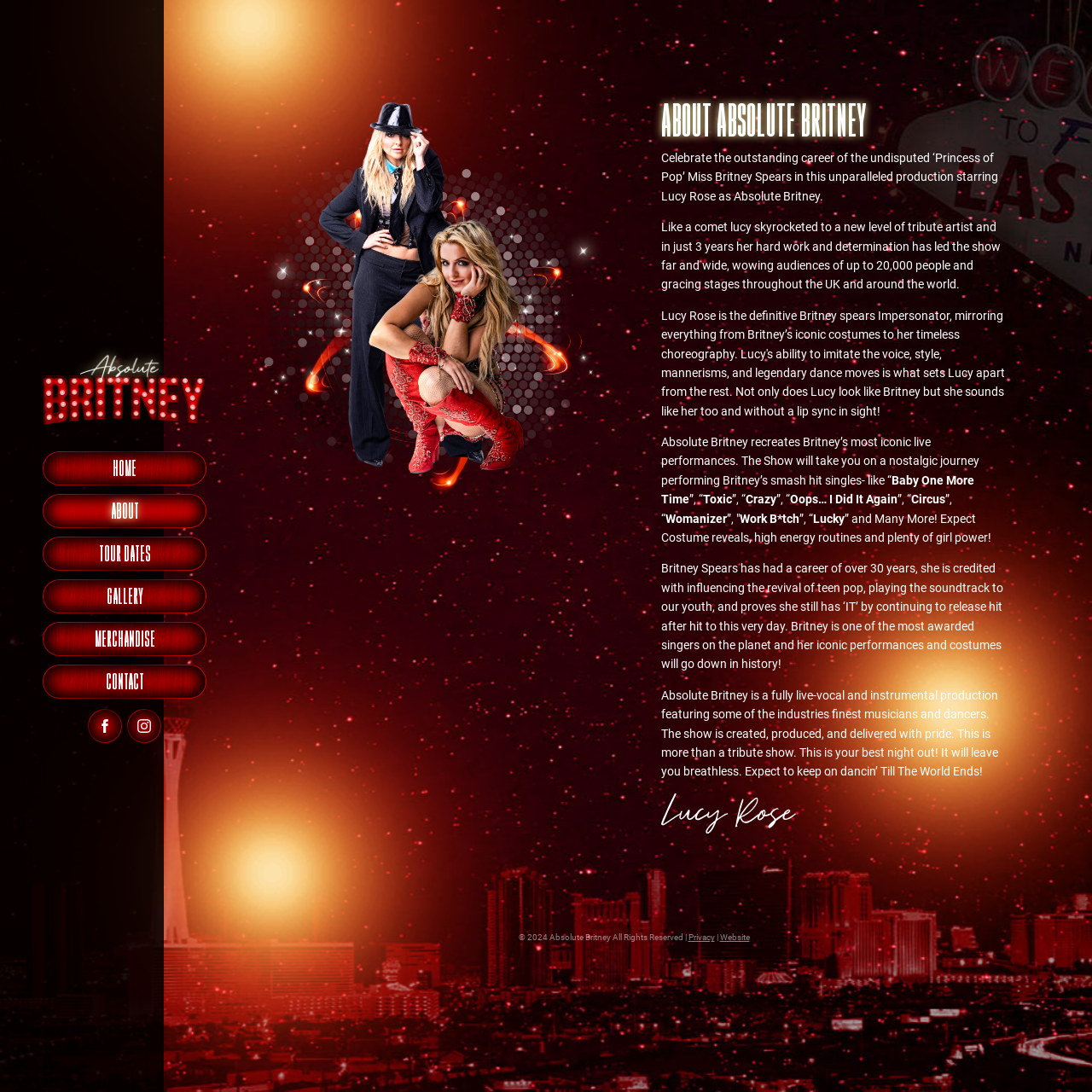How many social media links are available?
Look at the screenshot and provide an in-depth answer.

The answer can be found by looking at the links at the bottom of the page, which are 'Facebook' and 'Instagram'.